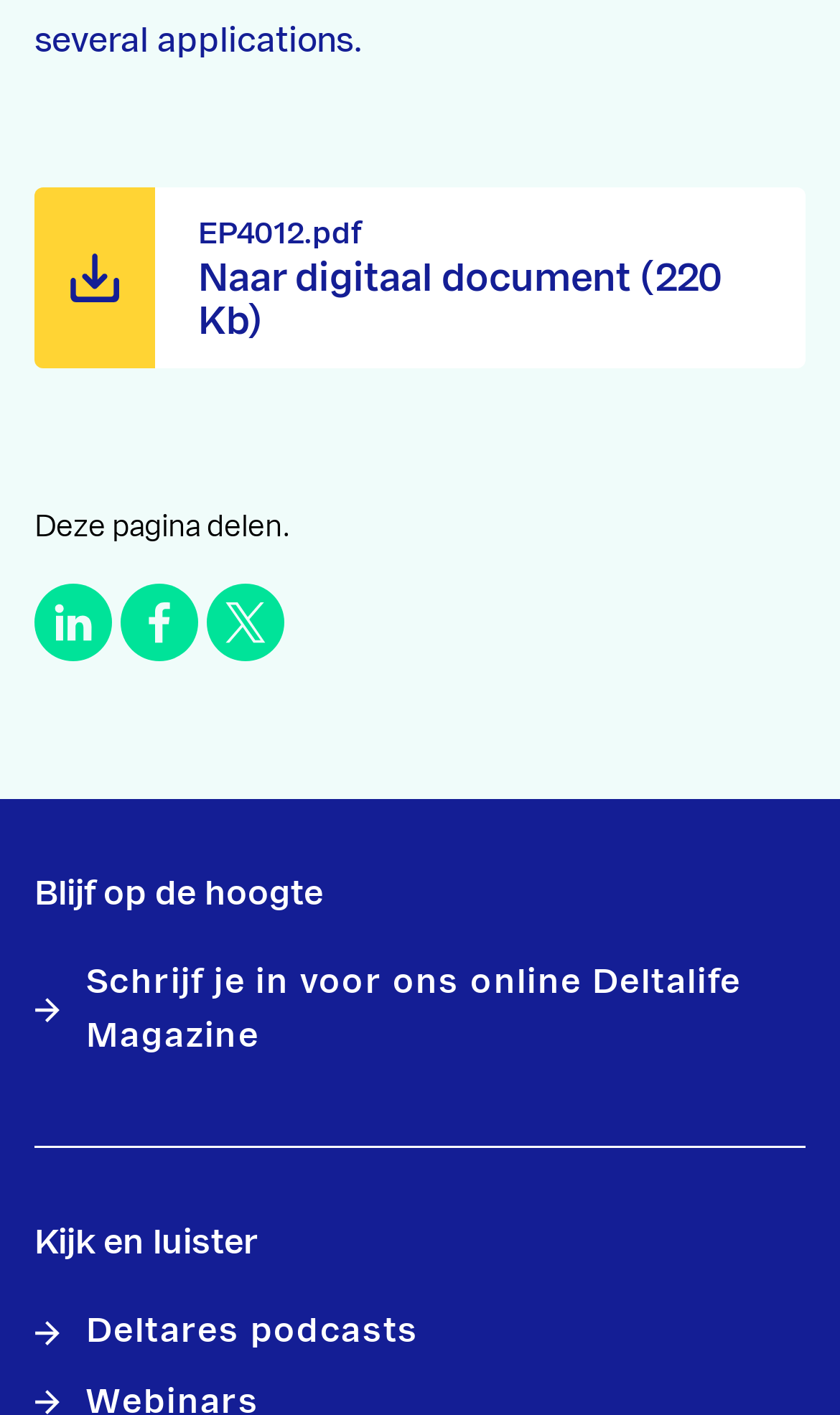What is the language of the webpage?
Provide a detailed and extensive answer to the question.

The language of the webpage is determined by the StaticText element 'Nederlands' which is located at the top of the webpage, indicating that the webpage is in Dutch.